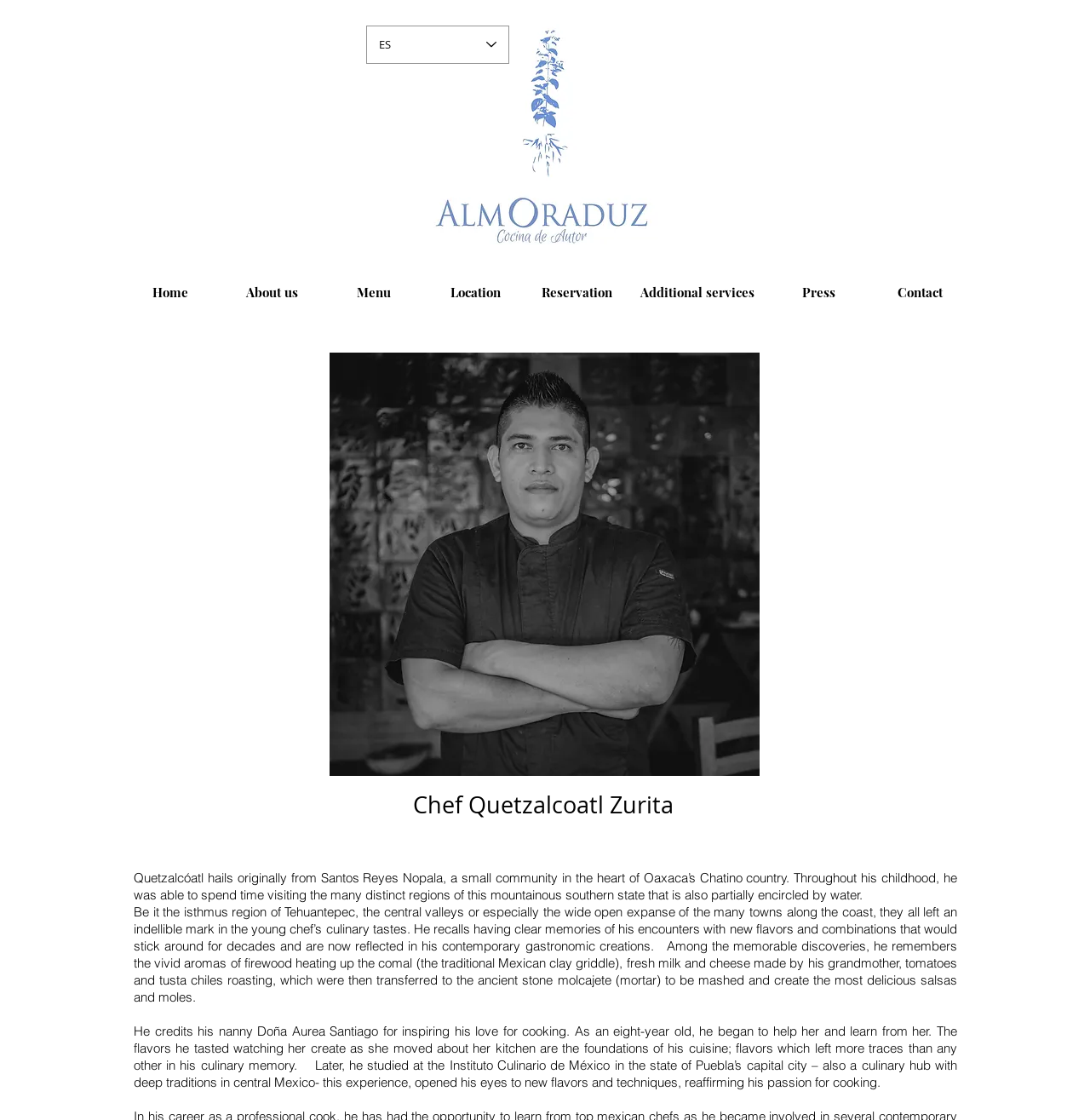Describe the entire webpage, focusing on both content and design.

The webpage is about Chef Quetzalcoatl Zurita, with a focus on his background and culinary experiences. At the top right corner, there is a language selector combobox with the option "ES" selected, indicating that the page is currently in Spanish. 

Below the language selector, there is a horizontal navigation menu with links to different sections of the website, including "Home", "About us", "Menu", "Location", "Reservation", "Additional services", "Press", and "Contact". 

On the left side of the page, there is a large image of a person, likely Chef Quetzalcoatl Zurita, with a warm and inviting atmosphere. 

The main content of the page is divided into sections, with headings and paragraphs of text. The first heading is "Chef Quetzalcoatl Zurita", followed by a brief introduction to his background, including his childhood in Oaxaca and his culinary experiences. The text describes his encounters with new flavors and combinations, and how they have influenced his contemporary gastronomic creations. 

The page also mentions his nanny, Doña Aurea Santiago, who inspired his love for cooking, and his studies at the Instituto Culinario de México in Puebla. The text is written in a descriptive and storytelling style, giving readers a sense of Chef Quetzalcoatl Zurita's personality and culinary philosophy.